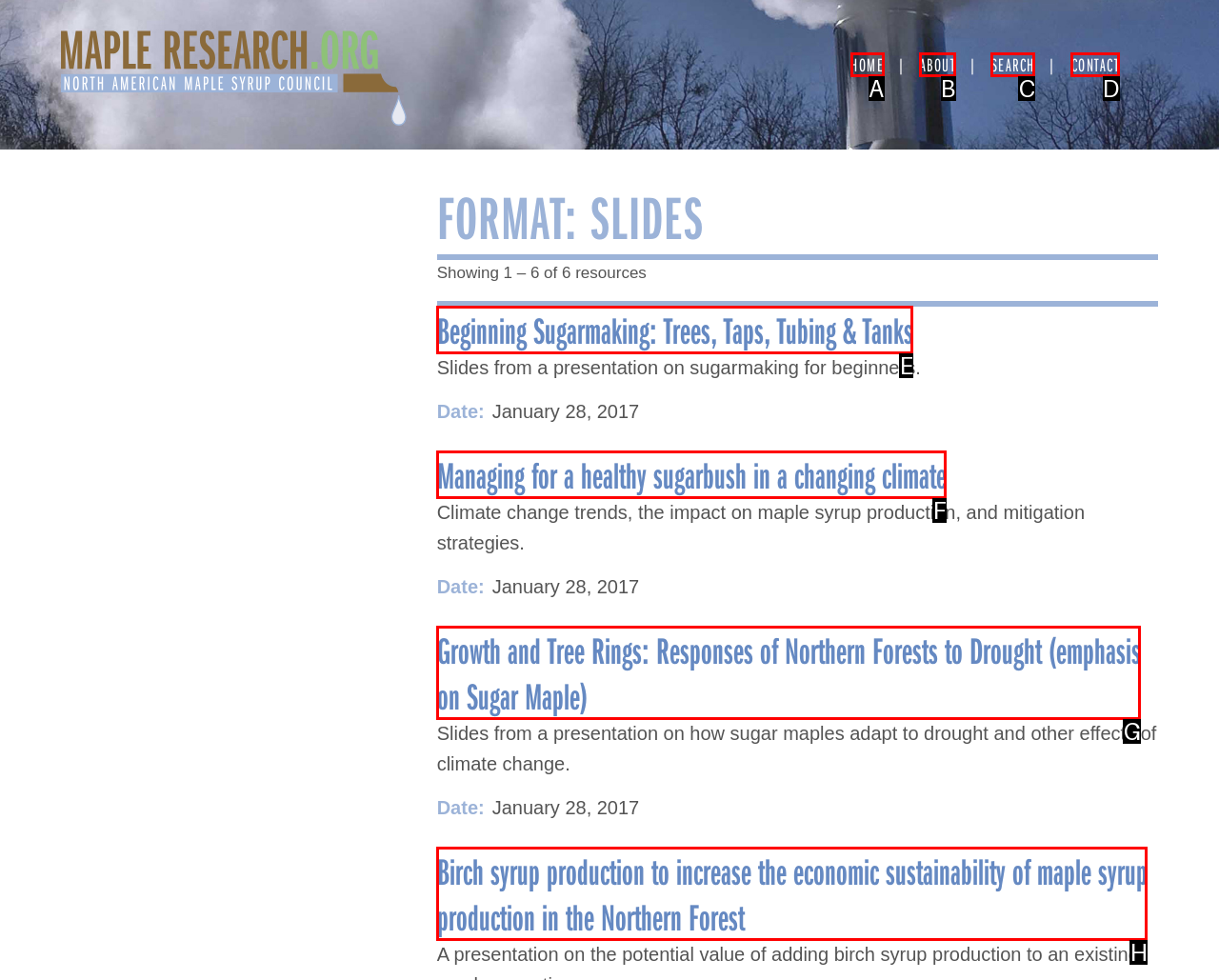Point out the letter of the HTML element you should click on to execute the task: view Beginning Sugarmaking: Trees, Taps, Tubing & Tanks
Reply with the letter from the given options.

E